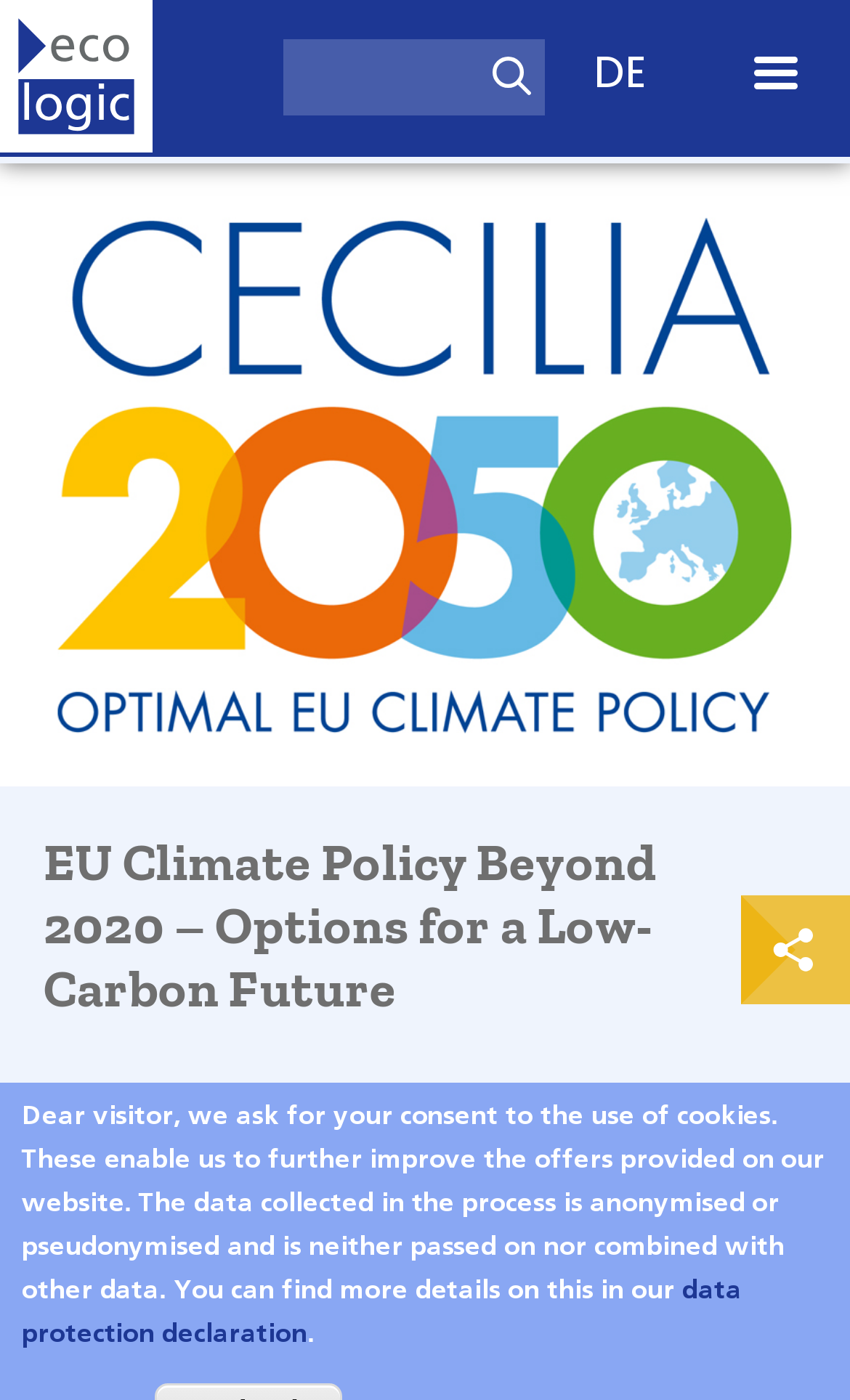Please locate the bounding box coordinates of the element that should be clicked to complete the given instruction: "Click the 'Home' button".

[0.0, 0.0, 0.179, 0.109]